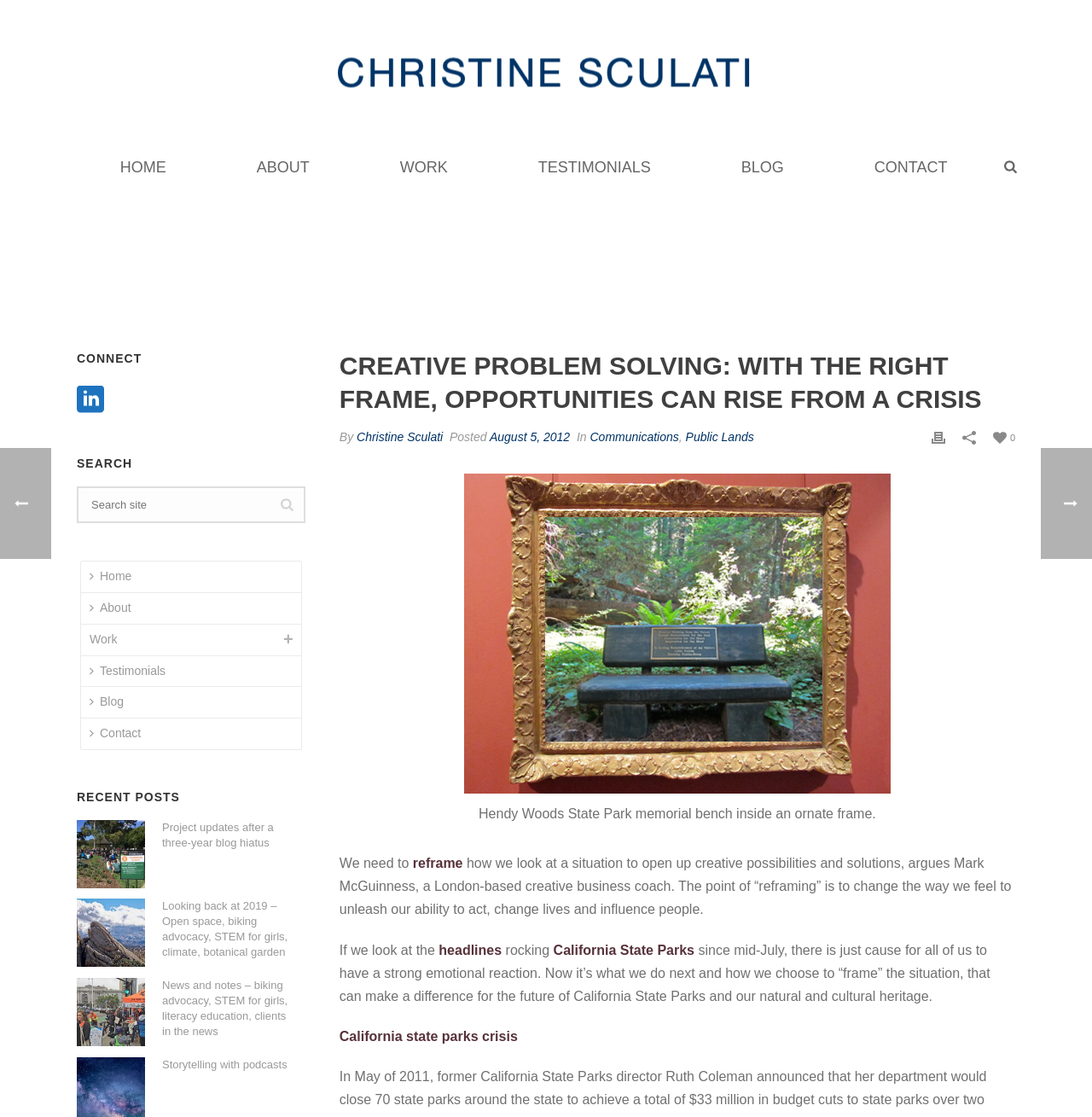Identify the bounding box coordinates of the section to be clicked to complete the task described by the following instruction: "View the image of Hendy Woods State Park memorial bench". The coordinates should be four float numbers between 0 and 1, formatted as [left, top, right, bottom].

[0.425, 0.424, 0.816, 0.71]